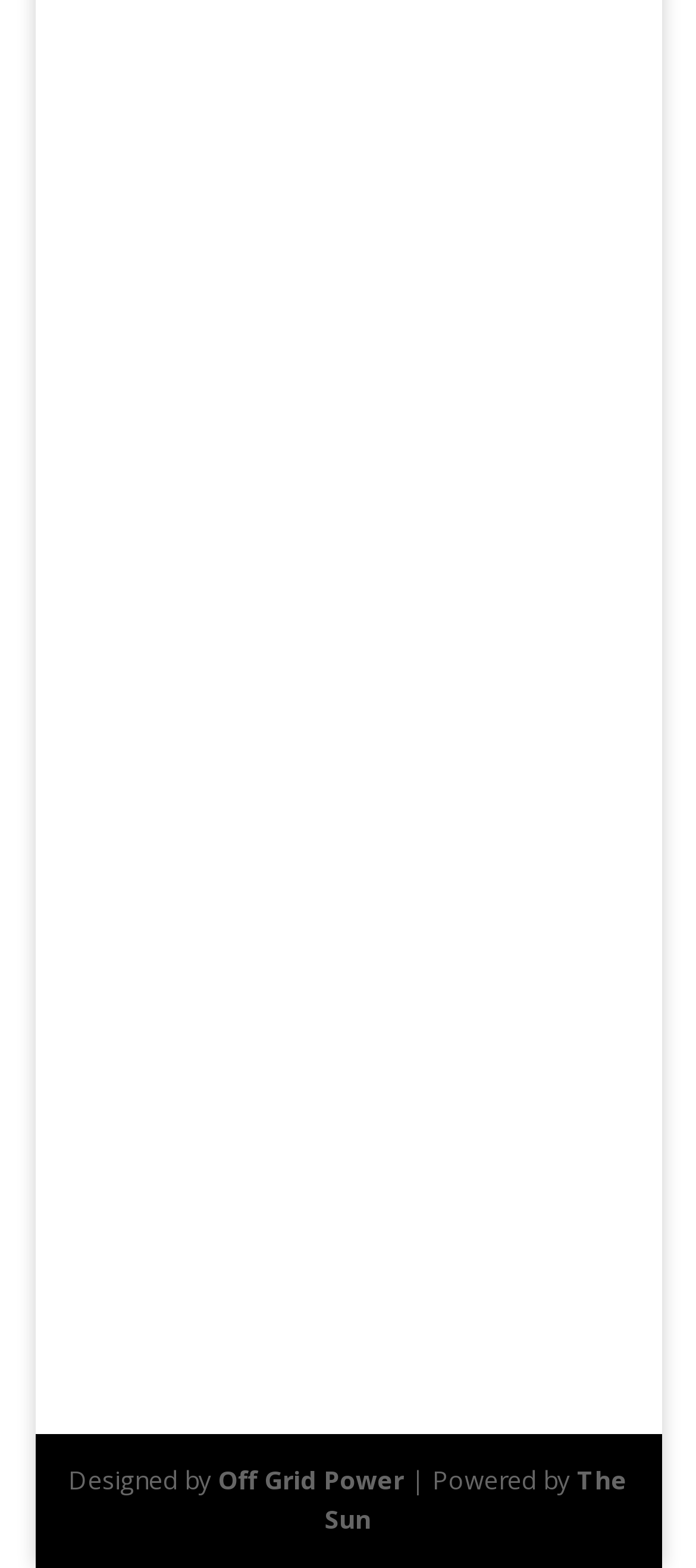Answer in one word or a short phrase: 
What is the award displayed on the webpage?

CEC Award